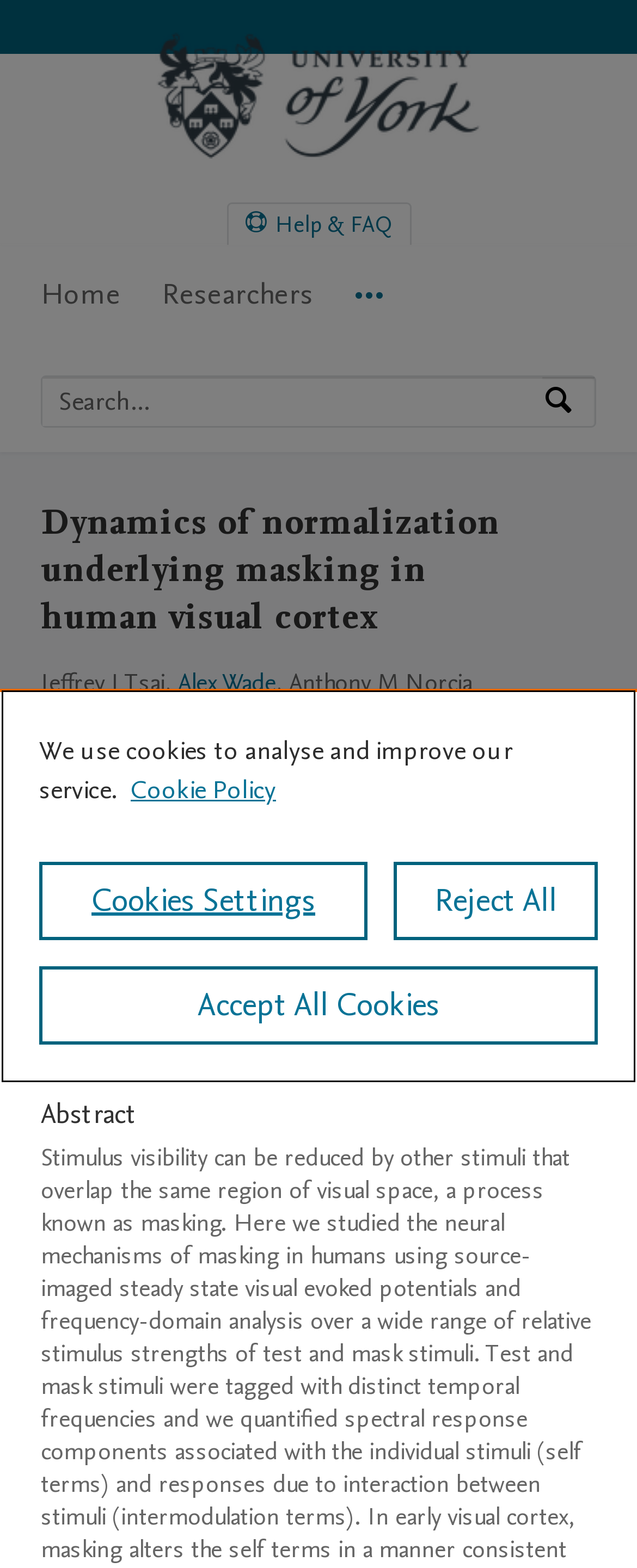Identify and provide the title of the webpage.

Dynamics of normalization underlying masking in human visual cortex